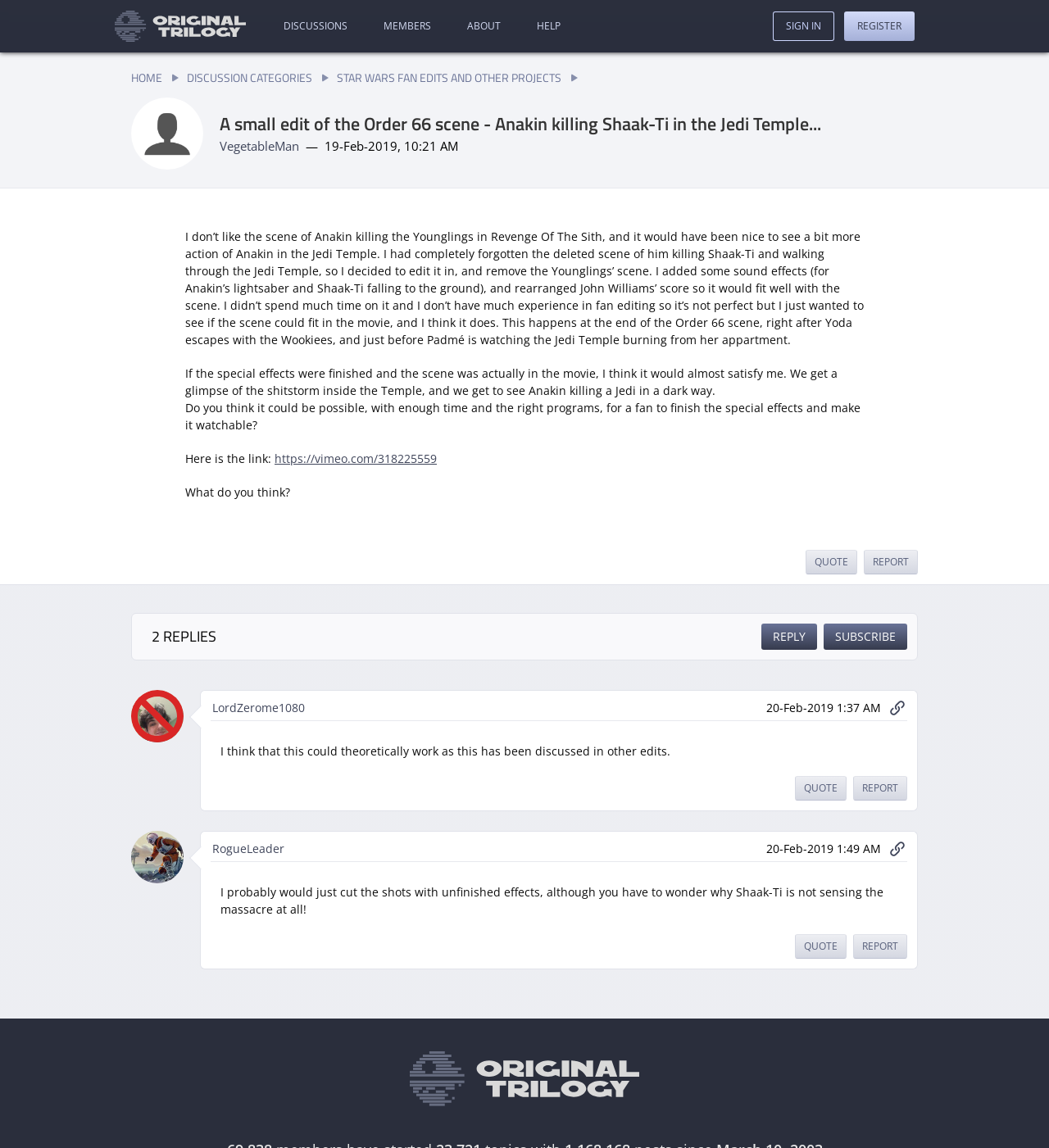Please specify the bounding box coordinates of the clickable region necessary for completing the following instruction: "View the discussion categories". The coordinates must consist of four float numbers between 0 and 1, i.e., [left, top, right, bottom].

[0.178, 0.06, 0.298, 0.075]